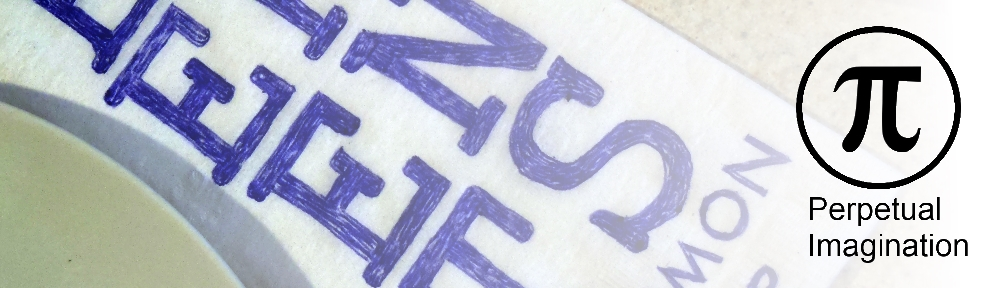Describe all the visual components present in the image.

The image portrays a creative design associated with "Perpetual Imagination," featuring a distinctive artistic representation of the word "Perpetual" in stylized lettering. The letters are intertwined and showcased in a vibrant purple hue, emphasizing a sense of whimsy and imagination. Accompanying this design is a circular logo featuring the symbol for pi (π), accompanied by the text "Perpetual Imagination," which hints at themes of creativity, intellect, and exploration. This visual serves to invoke curiosity and stimulate the imagination, inviting viewers to delve into a world of innovative thought and artistic expression.